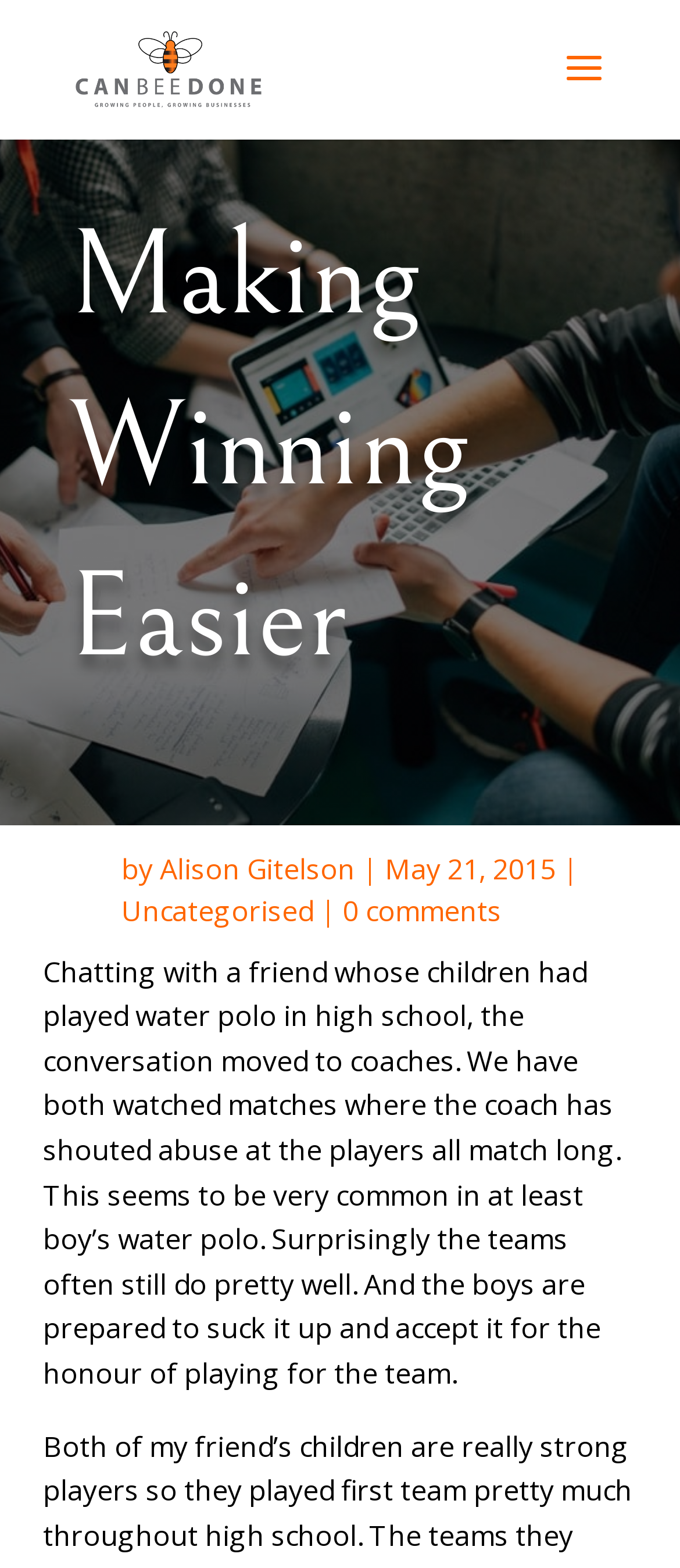What is the author's name?
Respond to the question with a single word or phrase according to the image.

Alison Gitelson